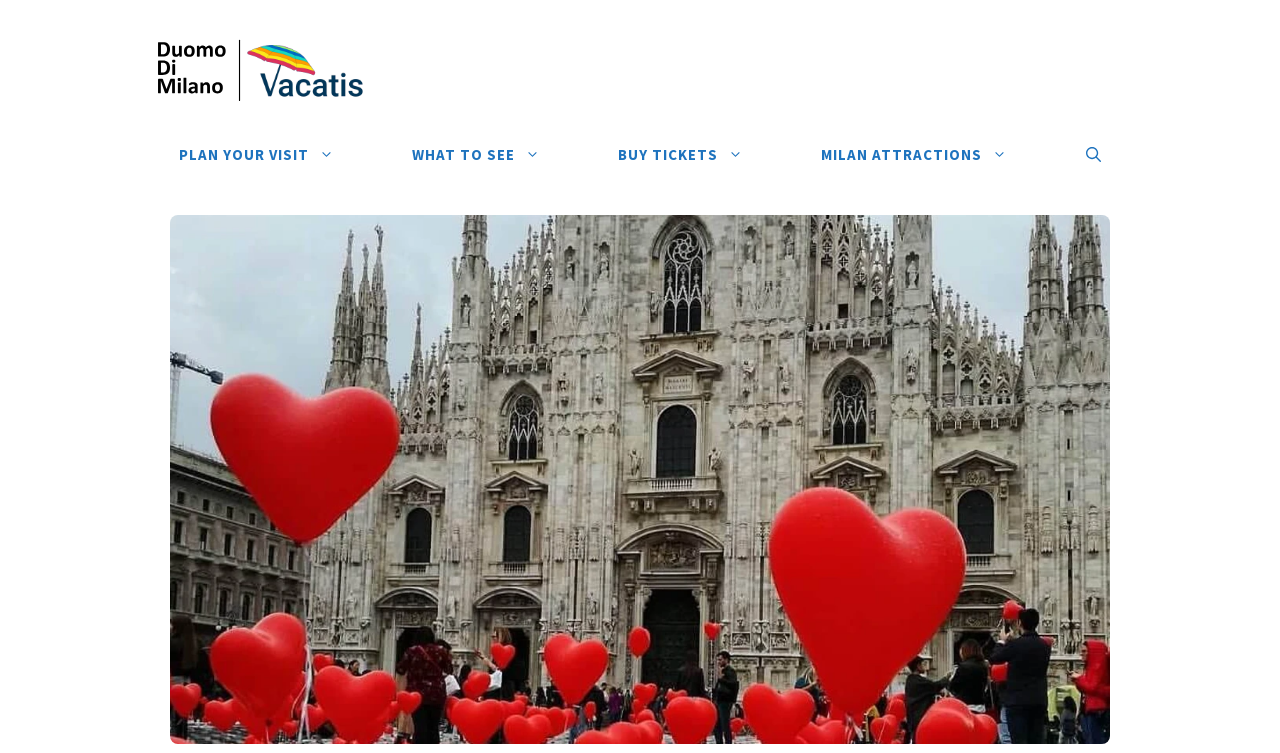From the webpage screenshot, predict the bounding box coordinates (top-left x, top-left y, bottom-right x, bottom-right y) for the UI element described here: Buy Tickets

[0.452, 0.166, 0.611, 0.246]